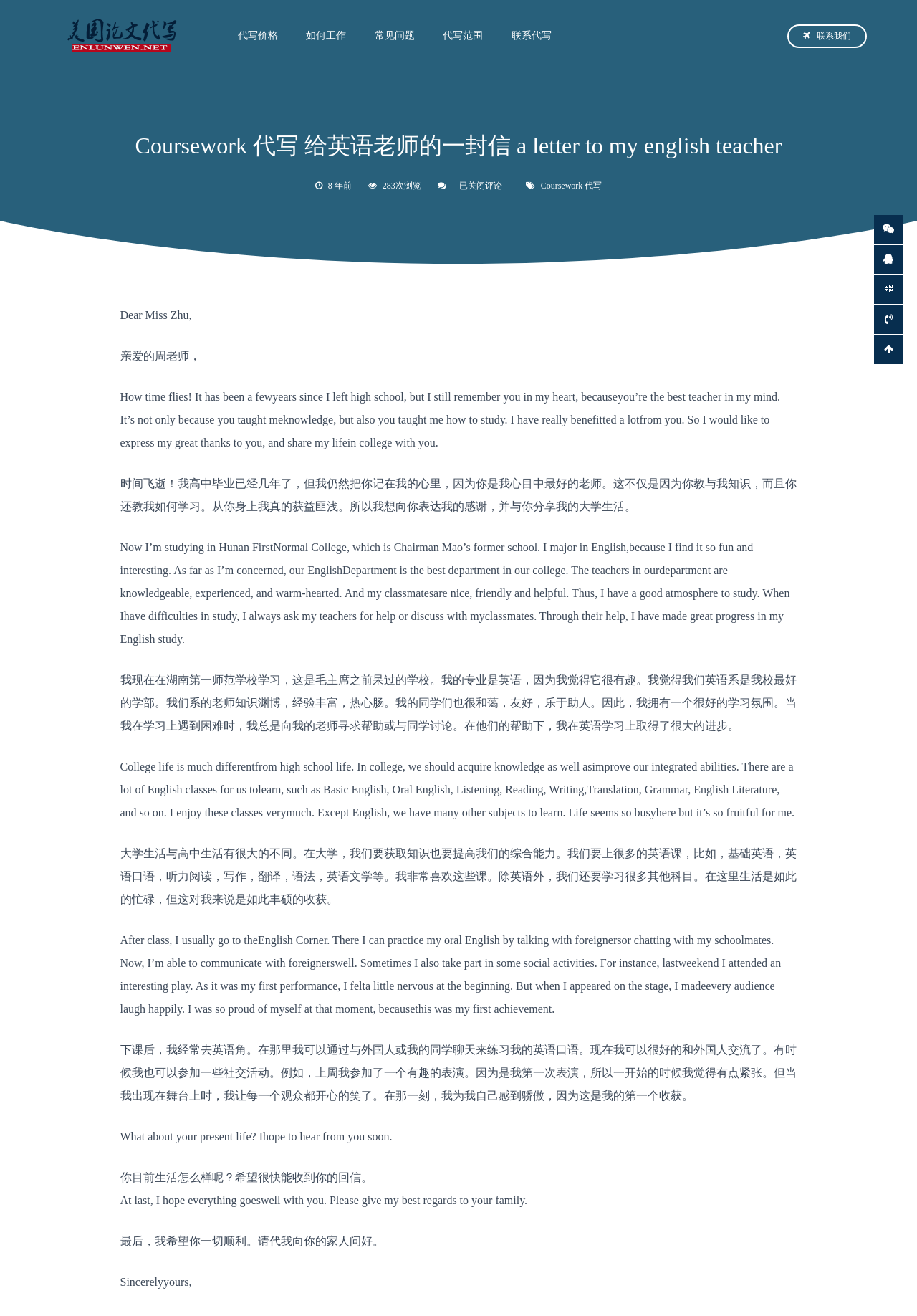Bounding box coordinates should be provided in the format (top-left x, top-left y, bottom-right x, bottom-right y) with all values between 0 and 1. Identify the bounding box for this UI element: parent_node: 代写价格

[0.055, 0.014, 0.211, 0.041]